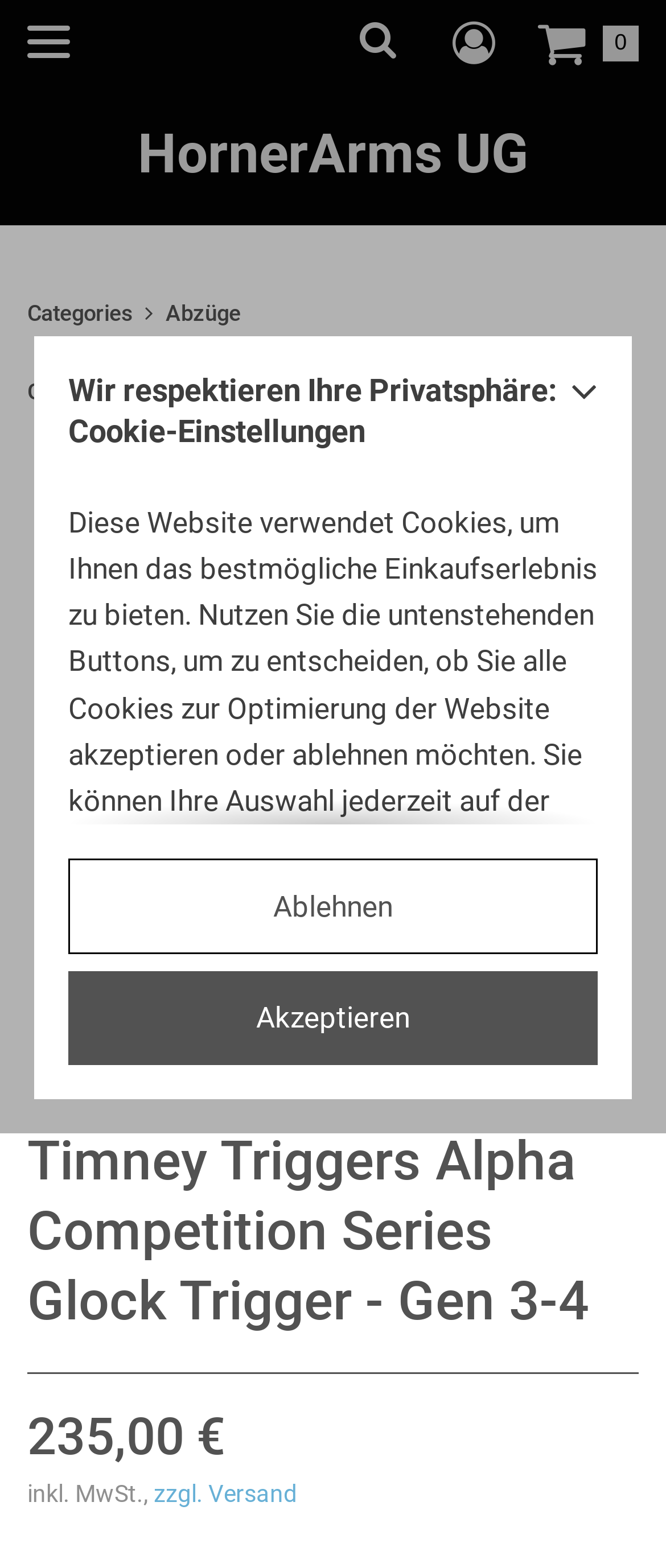What is the category of the product shown on the page?
Examine the image closely and answer the question with as much detail as possible.

I found the link 'Abzüge' in the main menu, which is a category that the product 'Timney Triggers Alpha Competition Series Glock Trigger - Gen 3-4' belongs to, as indicated by the link 'Timney Triggers Alpha Competition Series Glock Trigger - Gen 3-4' in the main menu.